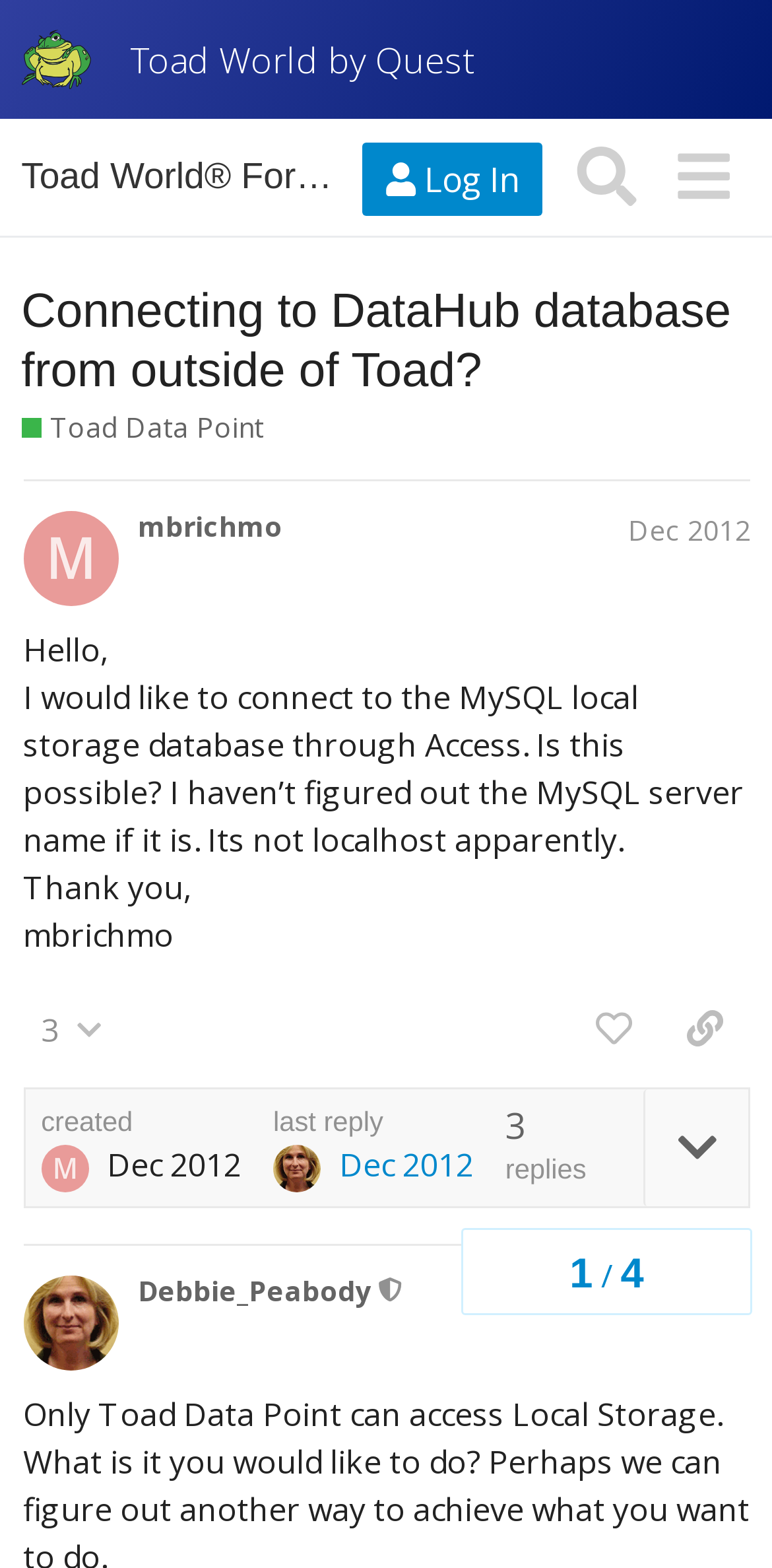How many replies are there to the post?
Please use the image to provide a one-word or short phrase answer.

3